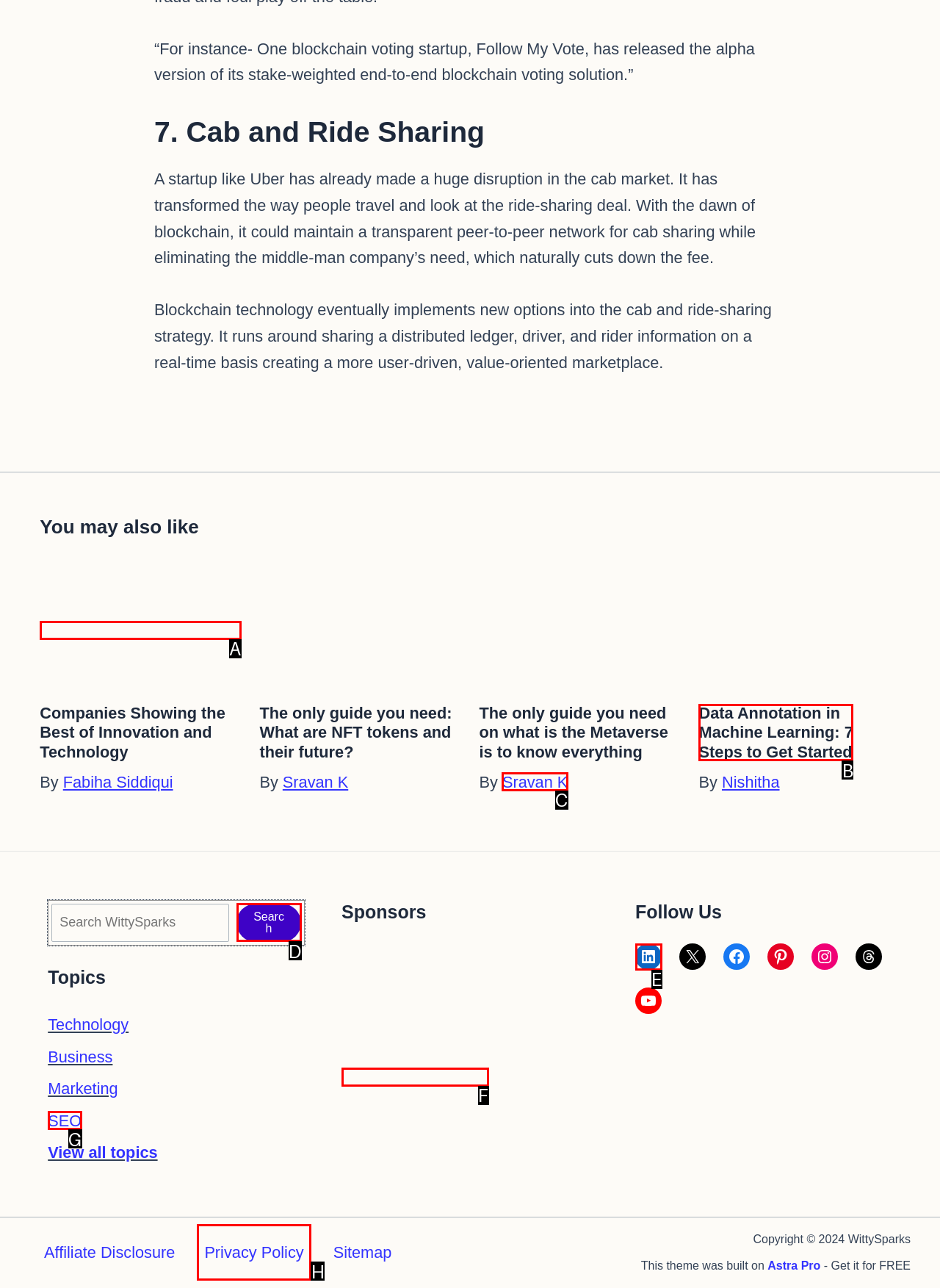Identify the letter of the UI element you need to select to accomplish the task: Read the related article 'Why should Arabs invest in Turkey?'.
Respond with the option's letter from the given choices directly.

None